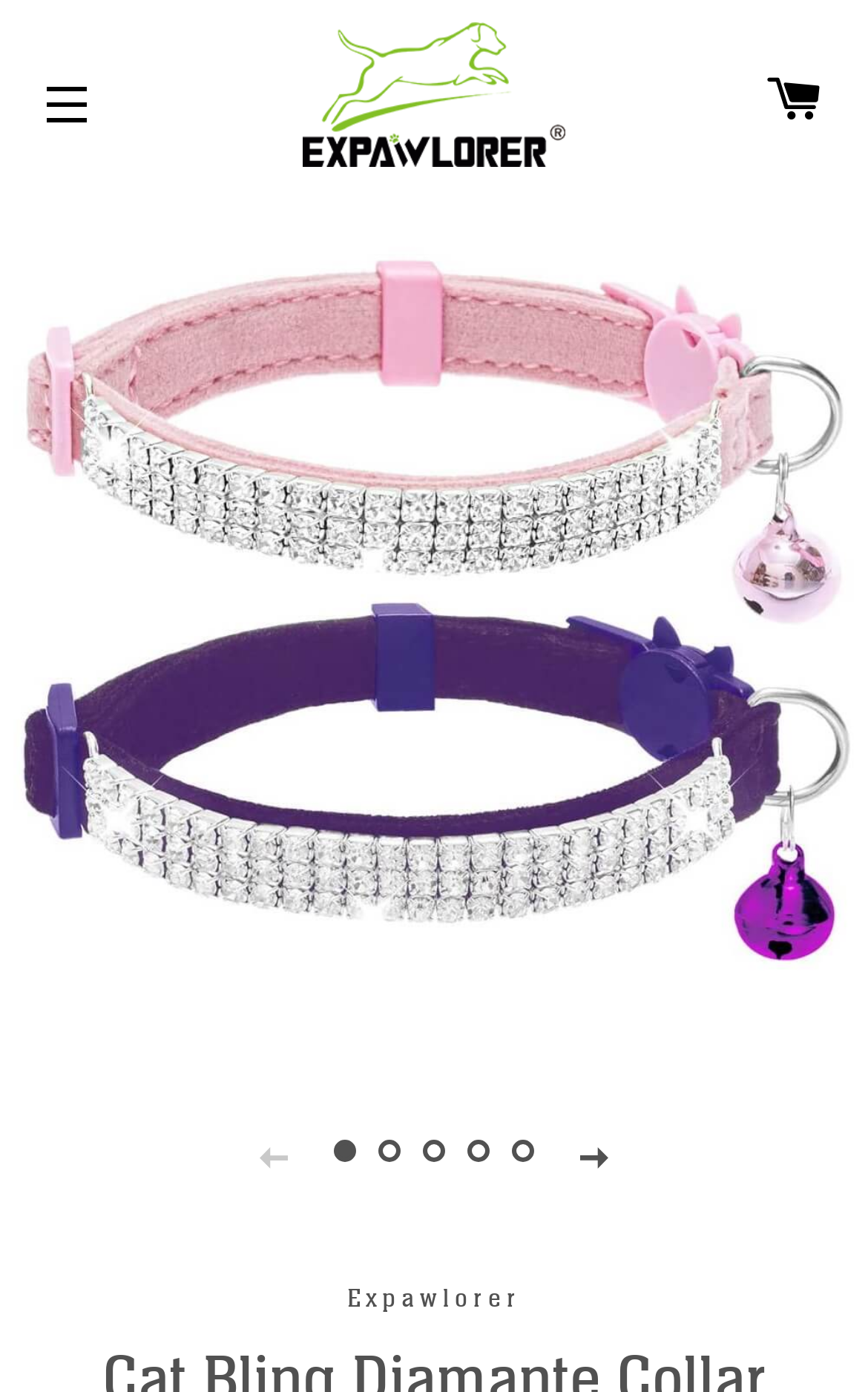What is the brand name of the product?
Answer briefly with a single word or phrase based on the image.

EXPAWLORER